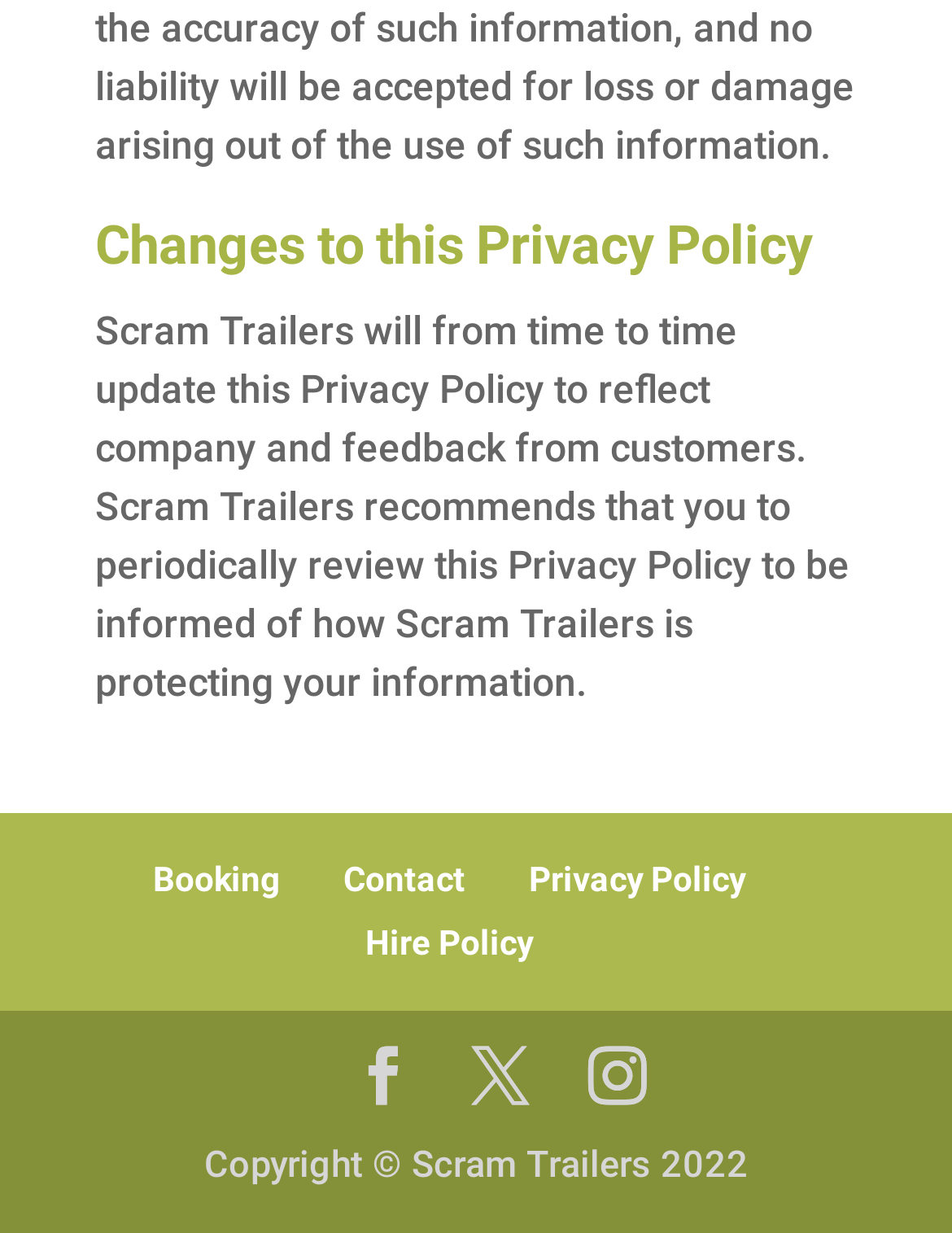What is the year of copyright for Scram Trailers?
Using the visual information, respond with a single word or phrase.

2022